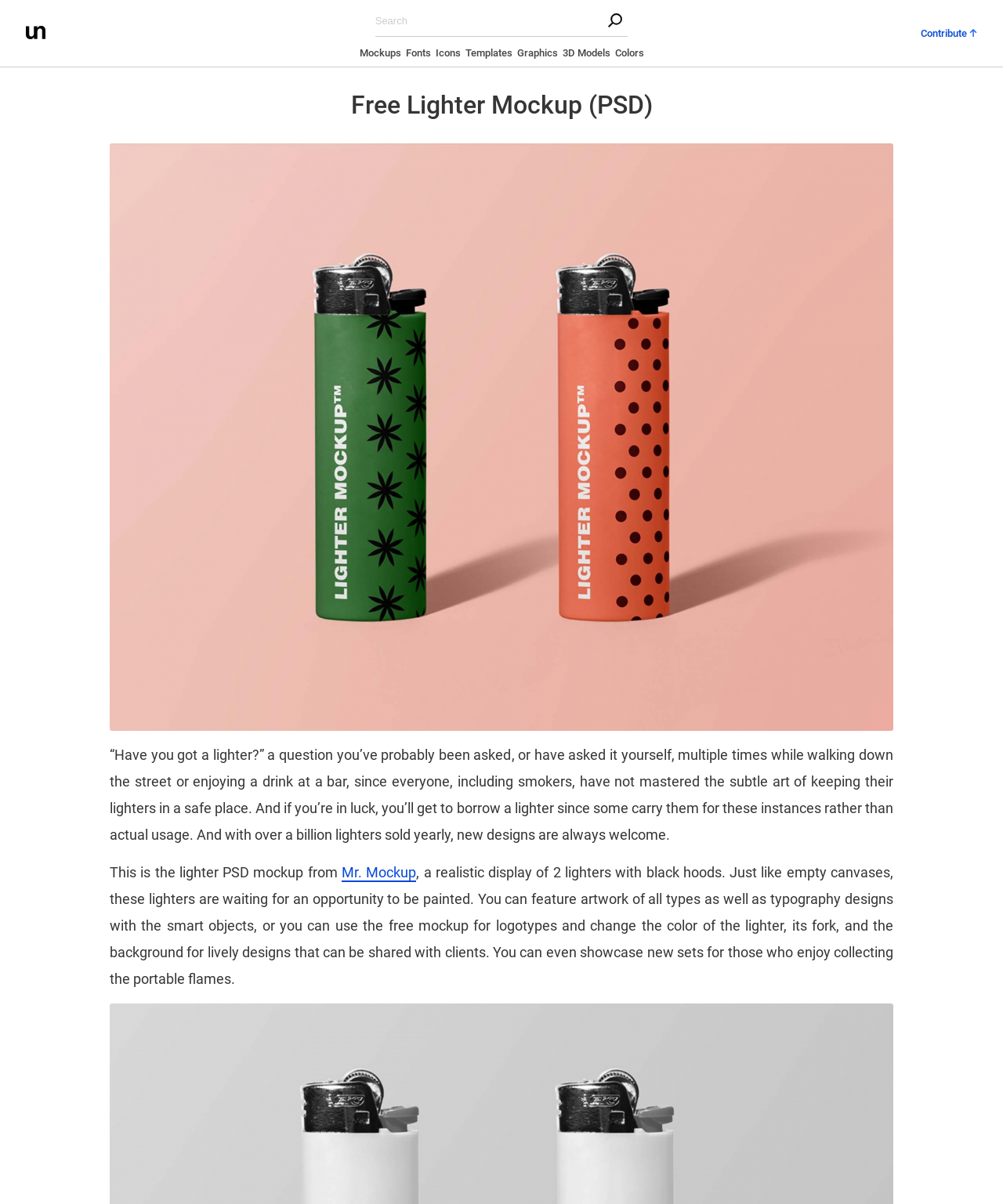Please locate the bounding box coordinates of the region I need to click to follow this instruction: "Check out the Graphics section".

[0.515, 0.039, 0.556, 0.053]